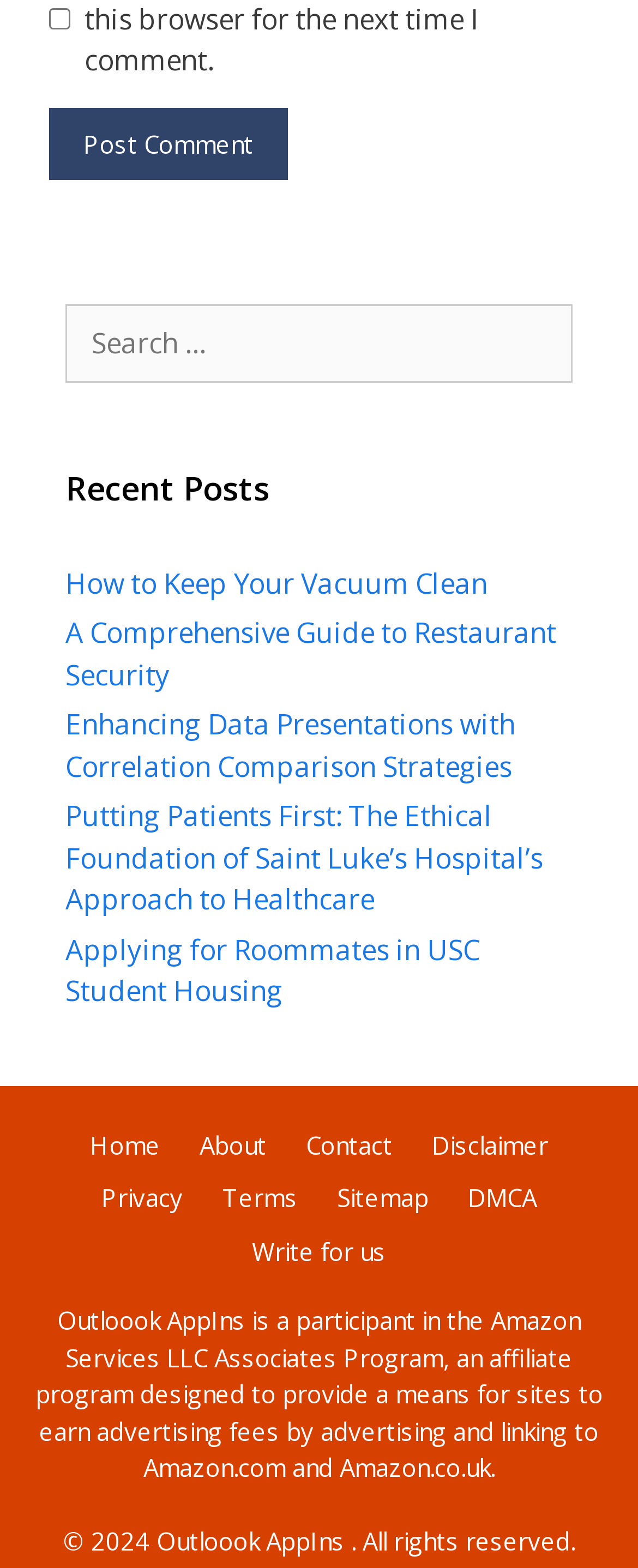Locate the bounding box coordinates of the element that should be clicked to execute the following instruction: "Go to the home page".

[0.141, 0.719, 0.251, 0.74]